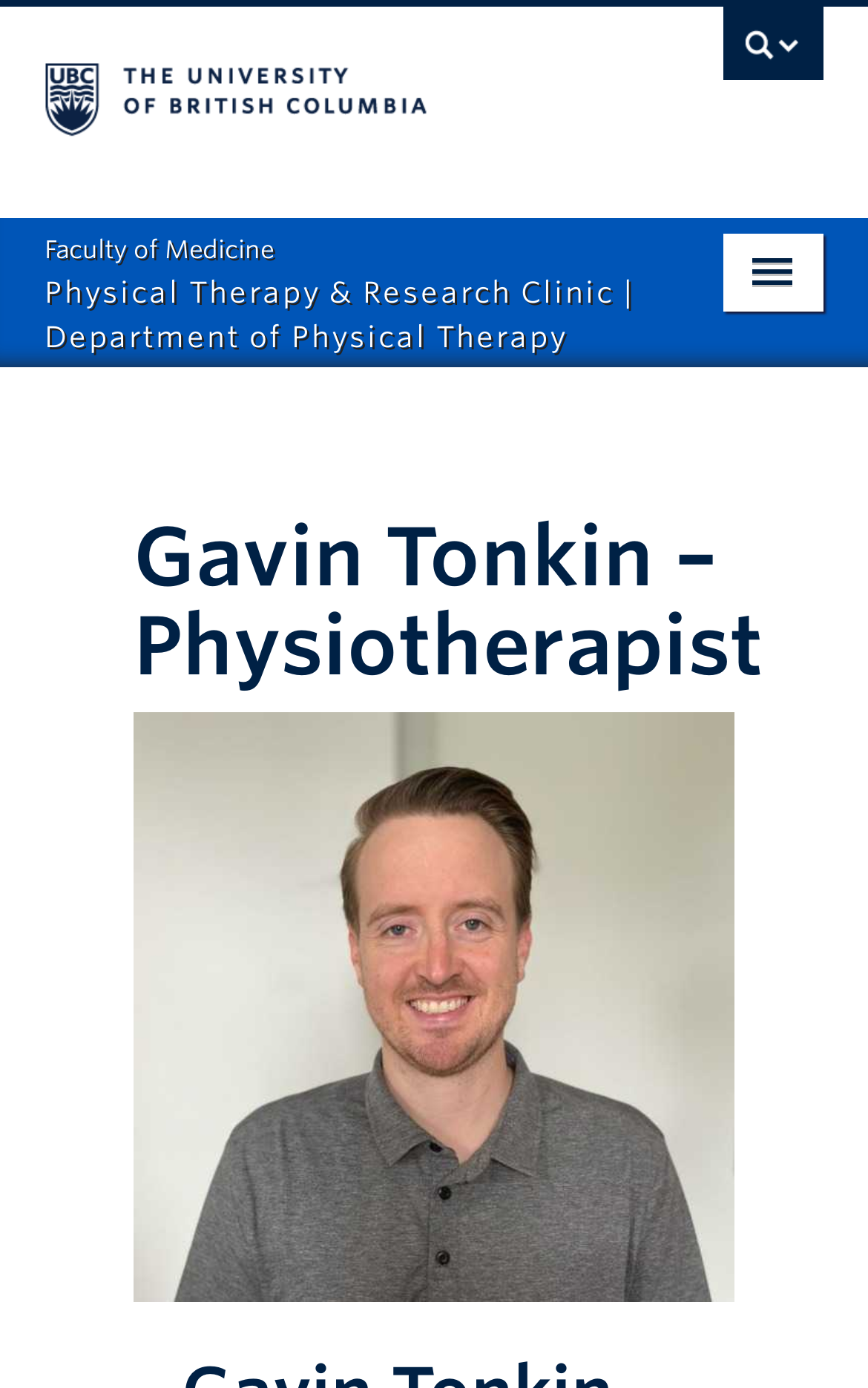Articulate a detailed summary of the webpage's content and design.

The webpage is about Gavin Tonkin, a physiotherapist at the UBC Physical Therapy and Research Clinic. At the top of the page, there is a search bar and a link to The University of British Columbia, accompanied by a UBC Search button. Below this, there is a link to the Faculty of Medicine Physical Therapy & Research Clinic | Department of Physical Therapy.

The main navigation menu is located on the left side of the page, with links to various sections, including Home, Services, About, Rates, COVID-19, Blog, Contact Us, Book An Appointment, and Giving. Each of these links has a corresponding button to expand or collapse the menu.

On the right side of the page, there is a heading that reads "Gavin Tonkin – Physiotherapist", followed by a figure, likely a profile picture or an image related to Gavin Tonkin's work as a physiotherapist. The meta description mentions that the most rewarding part of Gavin Tonkin's job is helping people build their resiliency and reach their goals, suggesting that the webpage may provide more information about his work and services as a physiotherapist.